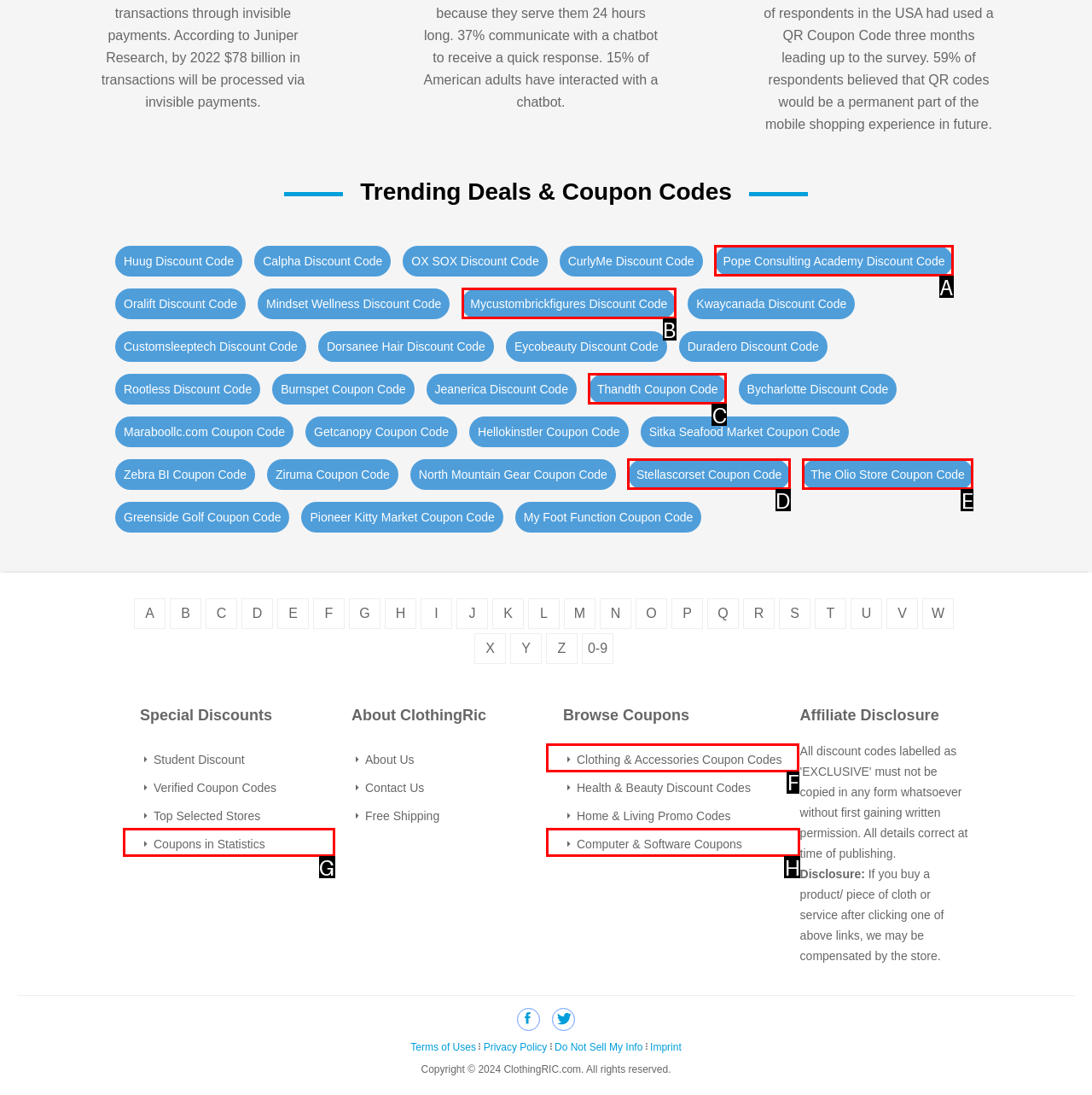What option should you select to complete this task: Browse Clothing & Accessories Coupon Codes? Indicate your answer by providing the letter only.

F